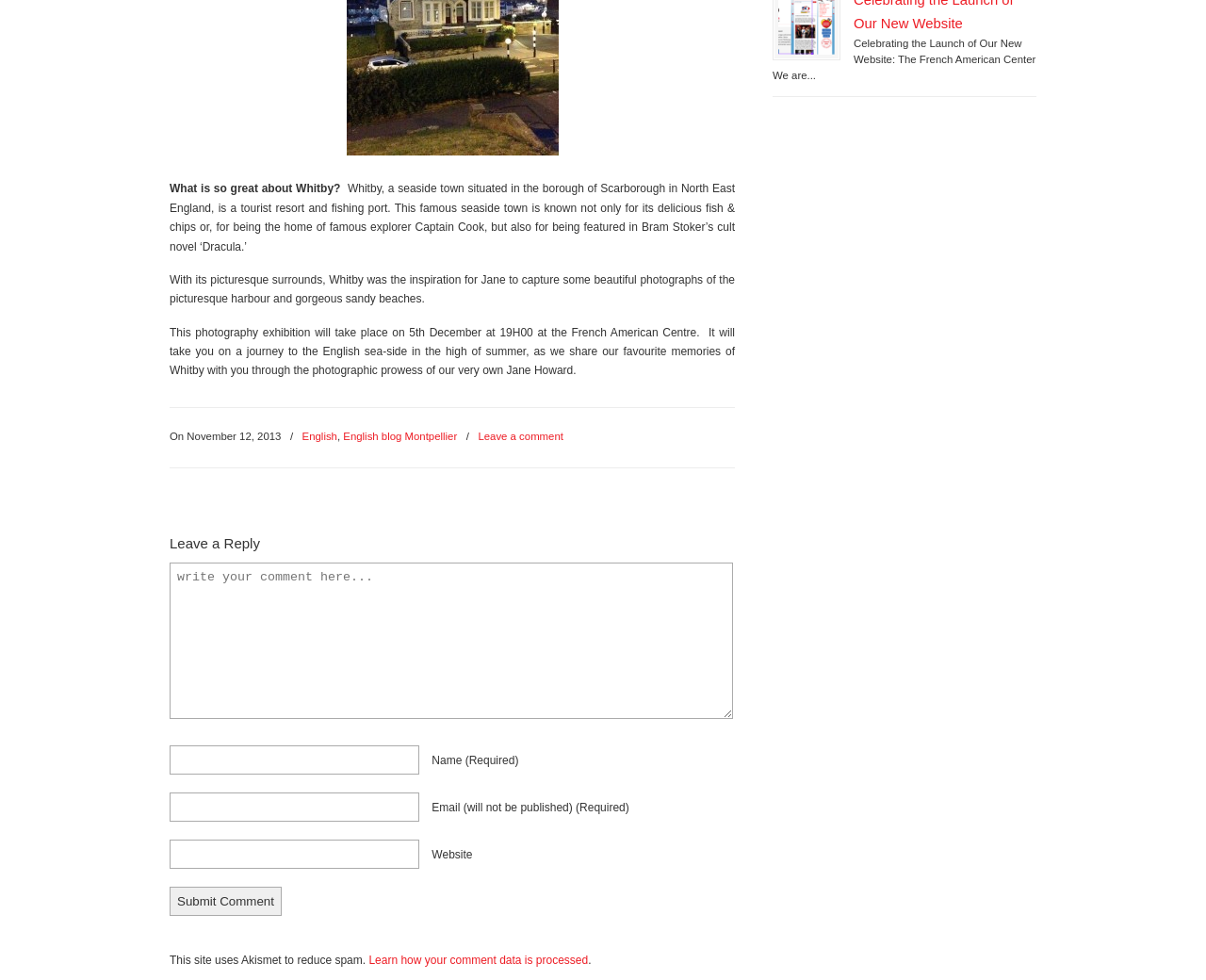Predict the bounding box of the UI element that fits this description: "Imprint".

None